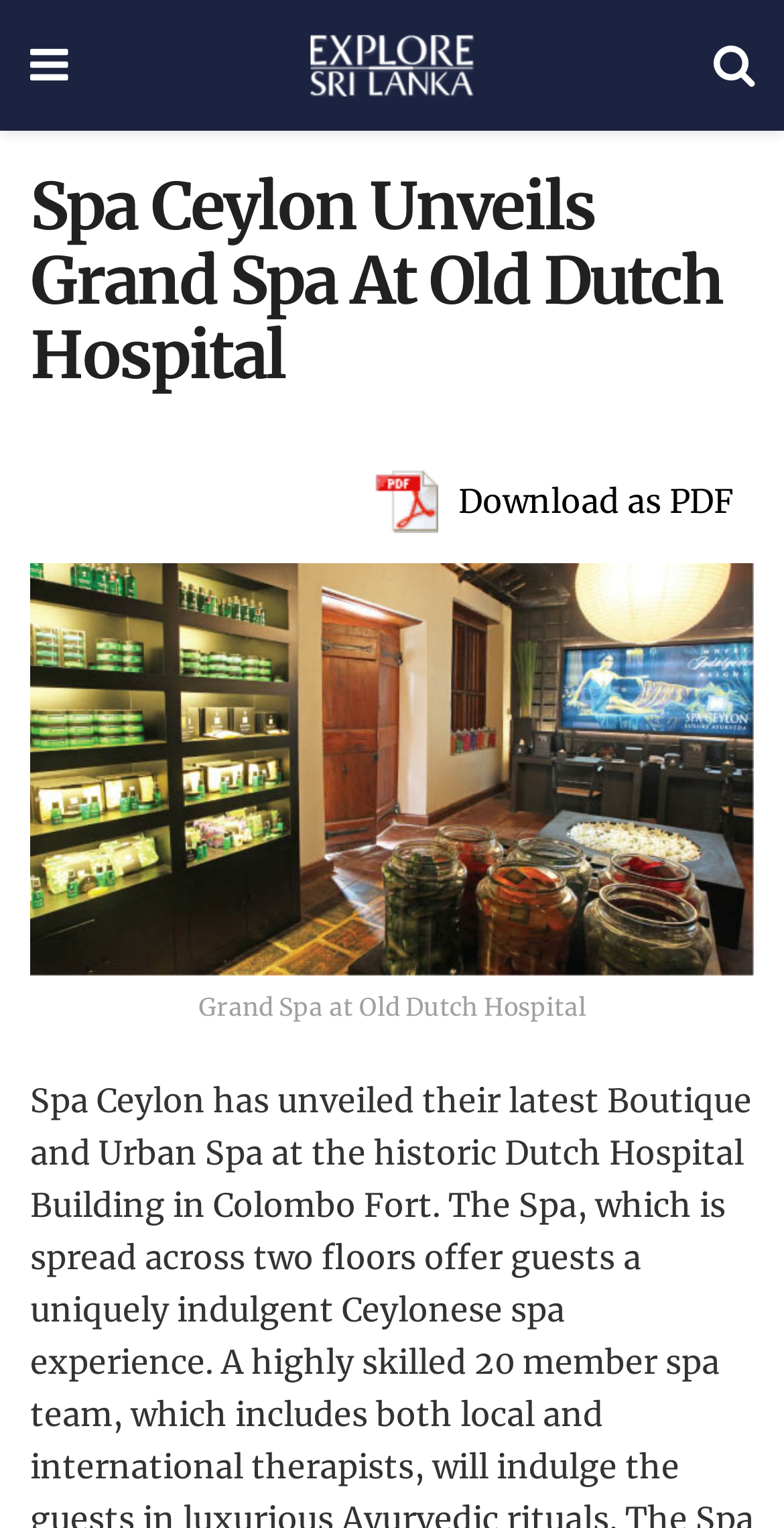Is there an option to download the content as PDF?
Using the image as a reference, answer with just one word or a short phrase.

Yes